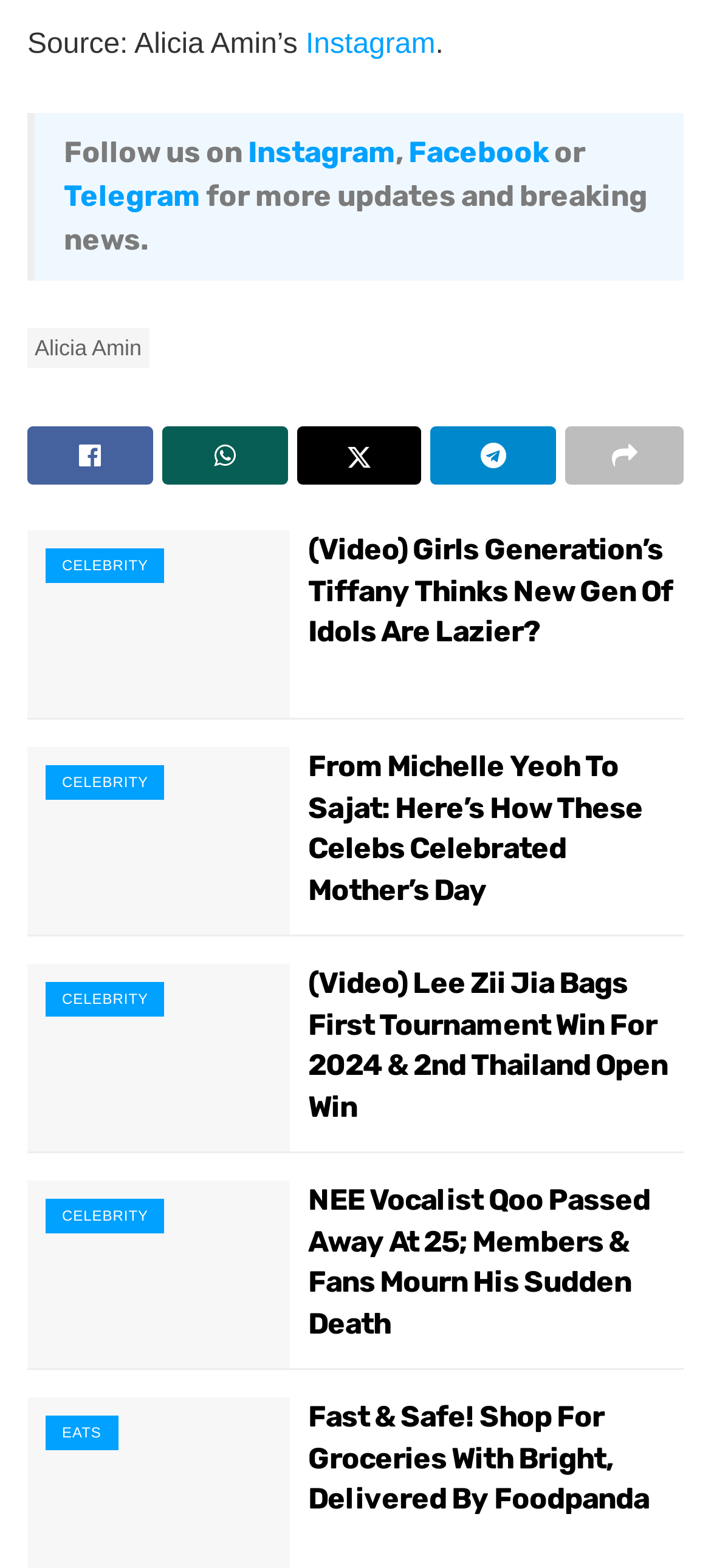Refer to the screenshot and answer the following question in detail:
What is the topic of the article with the heading 'From Michelle Yeoh To Sajat: Here’s How These Celebs Celebrated Mother’s Day'?

The article with the heading 'From Michelle Yeoh To Sajat: Here’s How These Celebs Celebrated Mother’s Day' is categorized under the topic 'Celebrity', as indicated by the link 'CELEBRITY' above the heading.